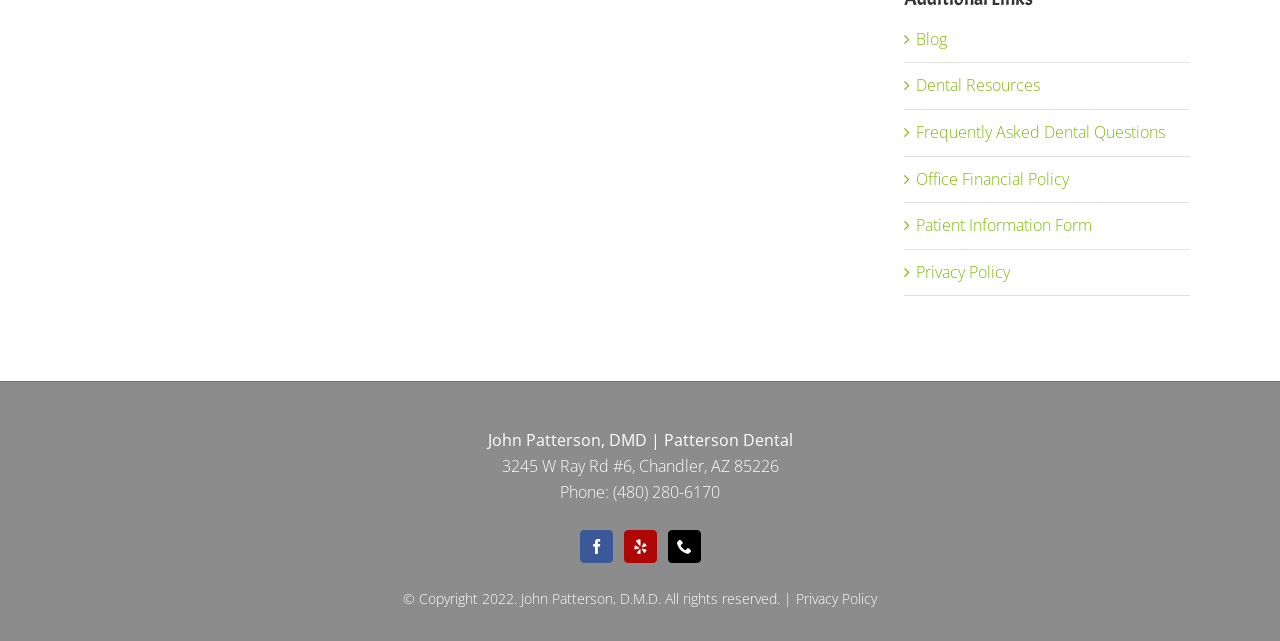Please identify the bounding box coordinates of the element I should click to complete this instruction: 'Read Privacy Policy'. The coordinates should be given as four float numbers between 0 and 1, like this: [left, top, right, bottom].

[0.622, 0.919, 0.685, 0.949]